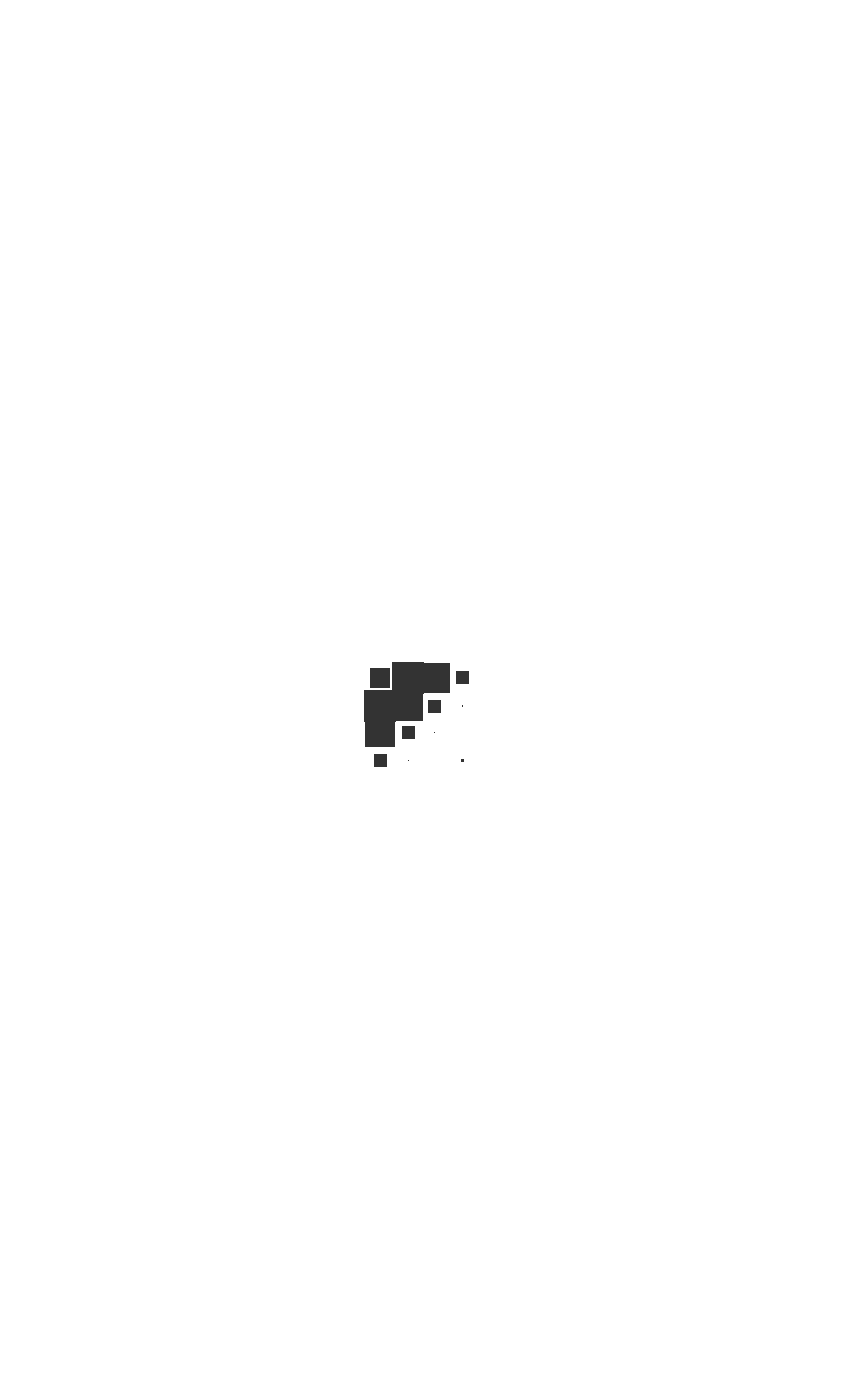Detail the webpage's structure and highlights in your description.

The webpage is about the Liebster Award, a blog award, as indicated by the title "The Liebster Award (aka My First Blog Award)". At the top, there are four social media links, positioned horizontally, with icons represented by Unicode characters. 

Below the social media links, there is a large image of the Liebster Award, taking up most of the width of the page. 

Underneath the image, there is a heading with the same title as the webpage, "The Liebster Award (aka My First Blog Award)". To the right of the heading, there is a text "Comments Off", indicating that comments are disabled for this post.